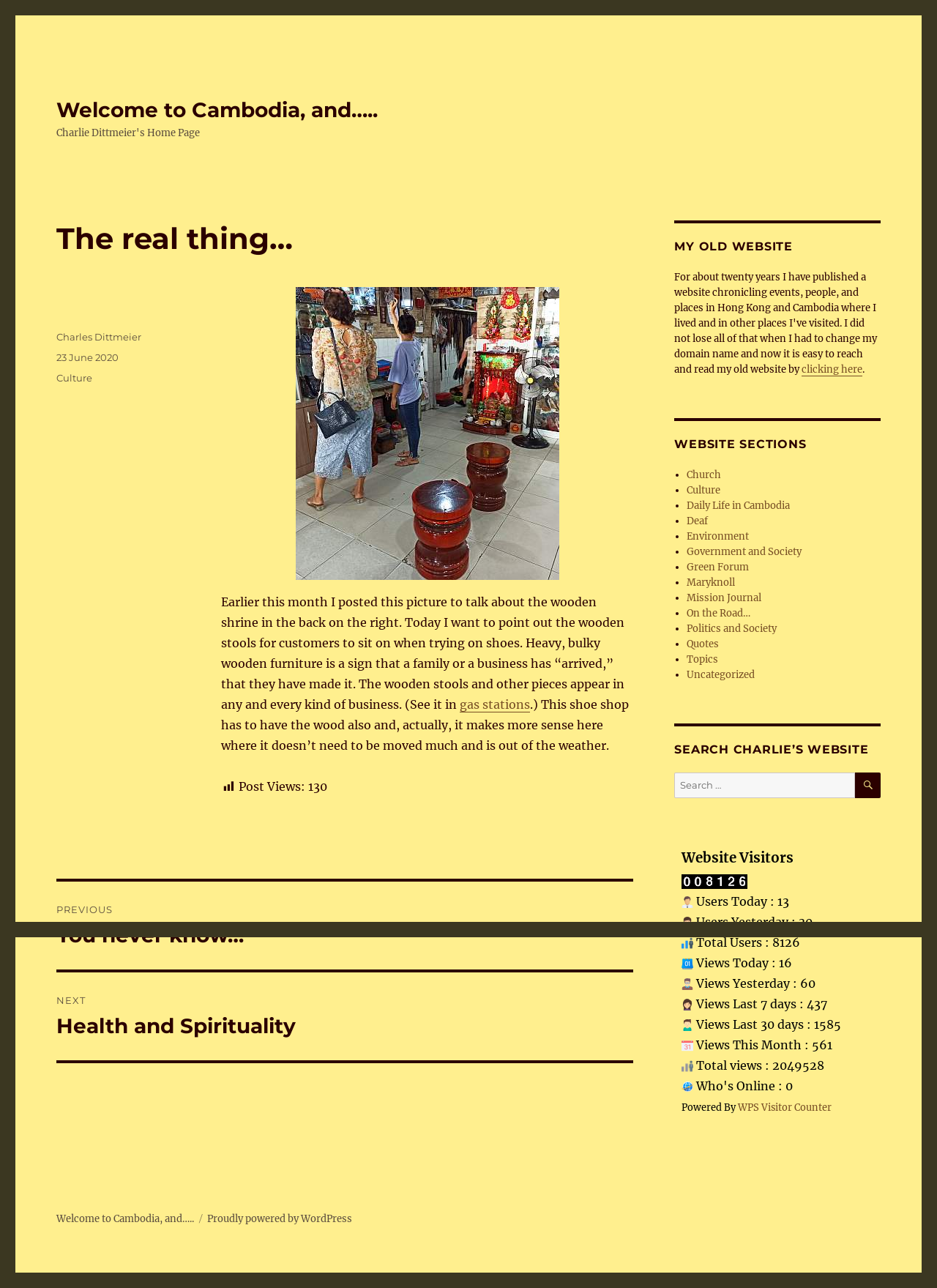Highlight the bounding box coordinates of the element that should be clicked to carry out the following instruction: "Search for a topic on Charlie's website". The coordinates must be given as four float numbers ranging from 0 to 1, i.e., [left, top, right, bottom].

[0.72, 0.6, 0.94, 0.62]